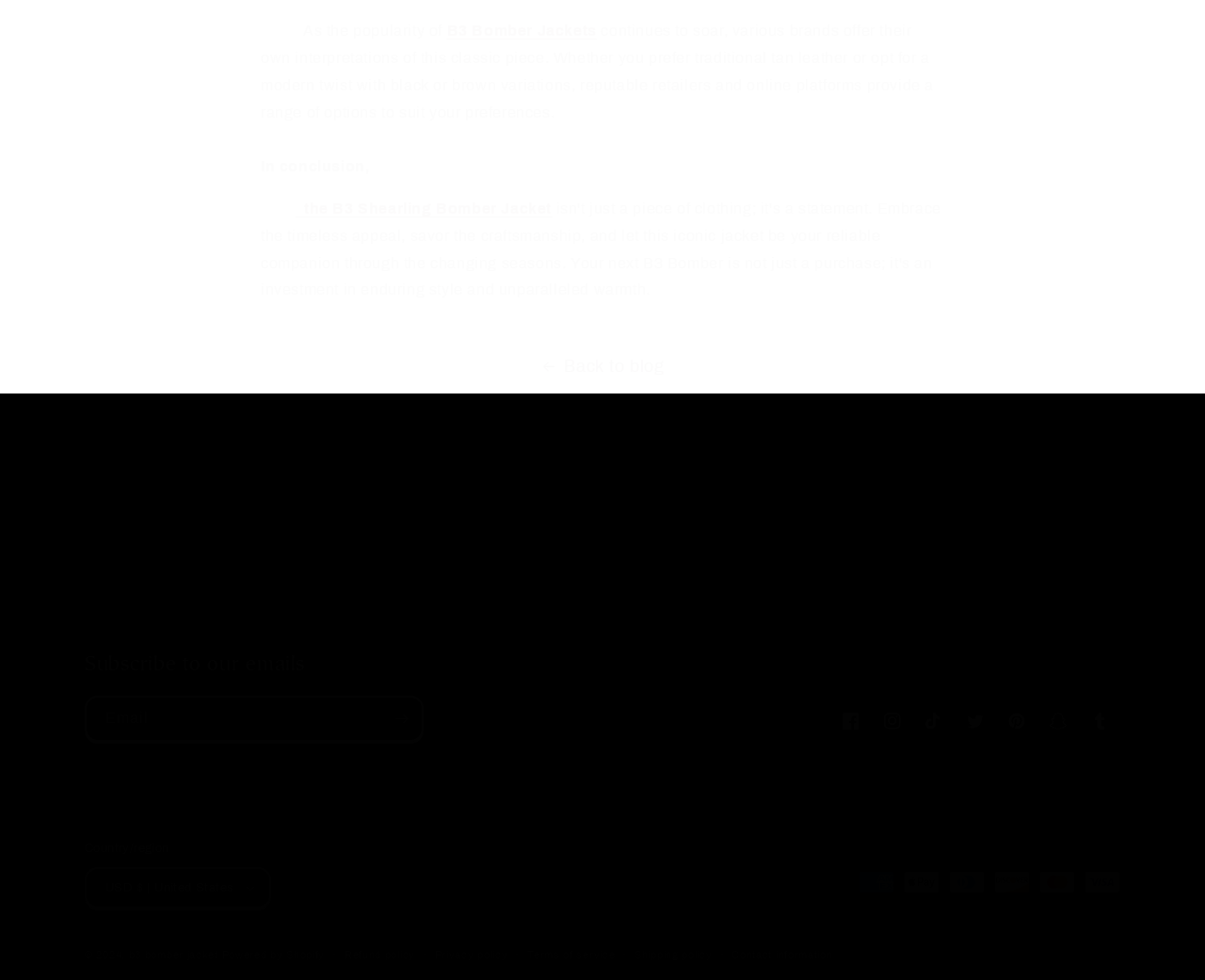Determine the bounding box coordinates of the clickable element to complete this instruction: "Subscribe to our emails". Provide the coordinates in the format of four float numbers between 0 and 1, [left, top, right, bottom].

[0.316, 0.71, 0.35, 0.757]